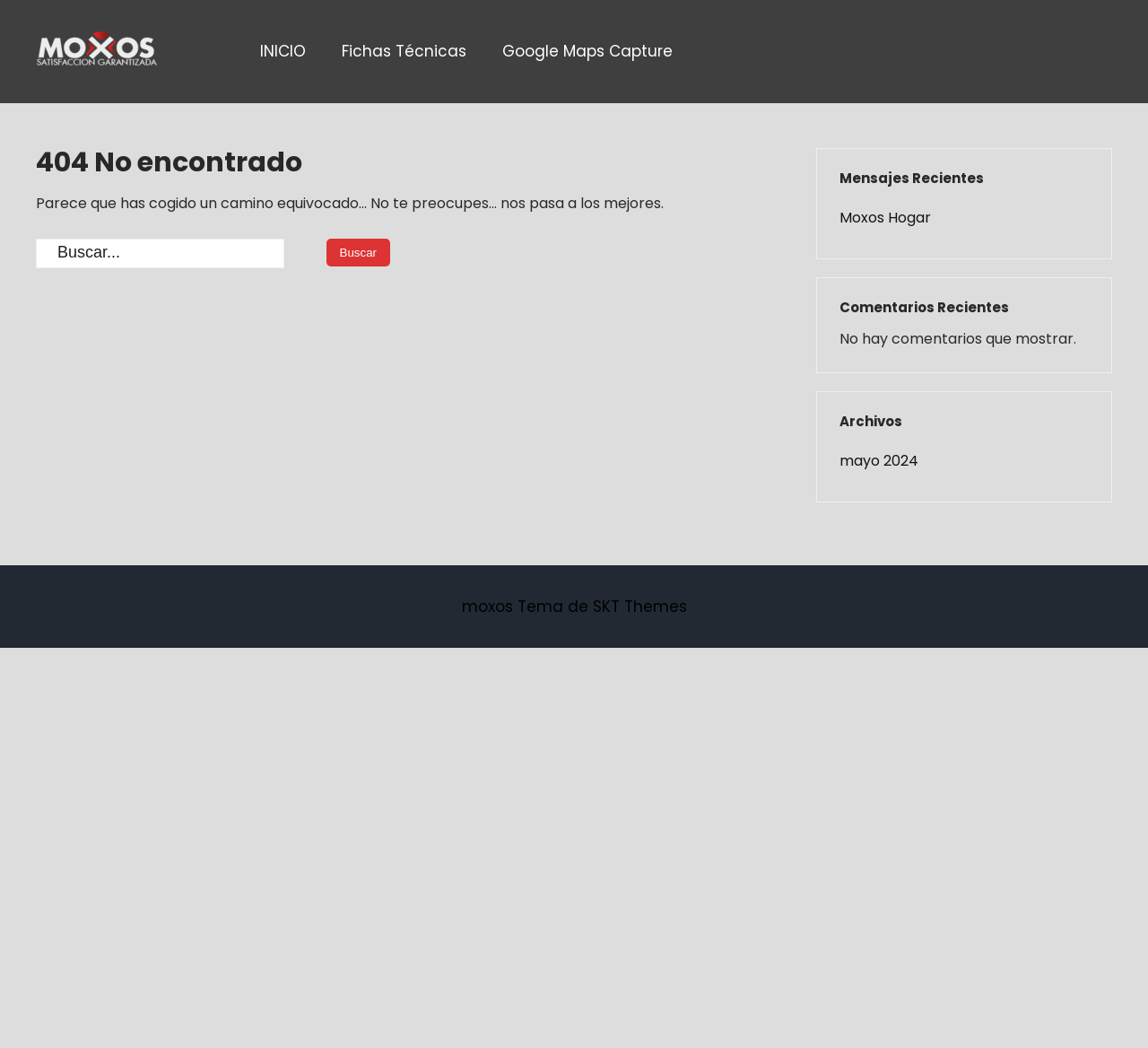Please answer the following question using a single word or phrase: 
How many recent messages are shown on this webpage?

None